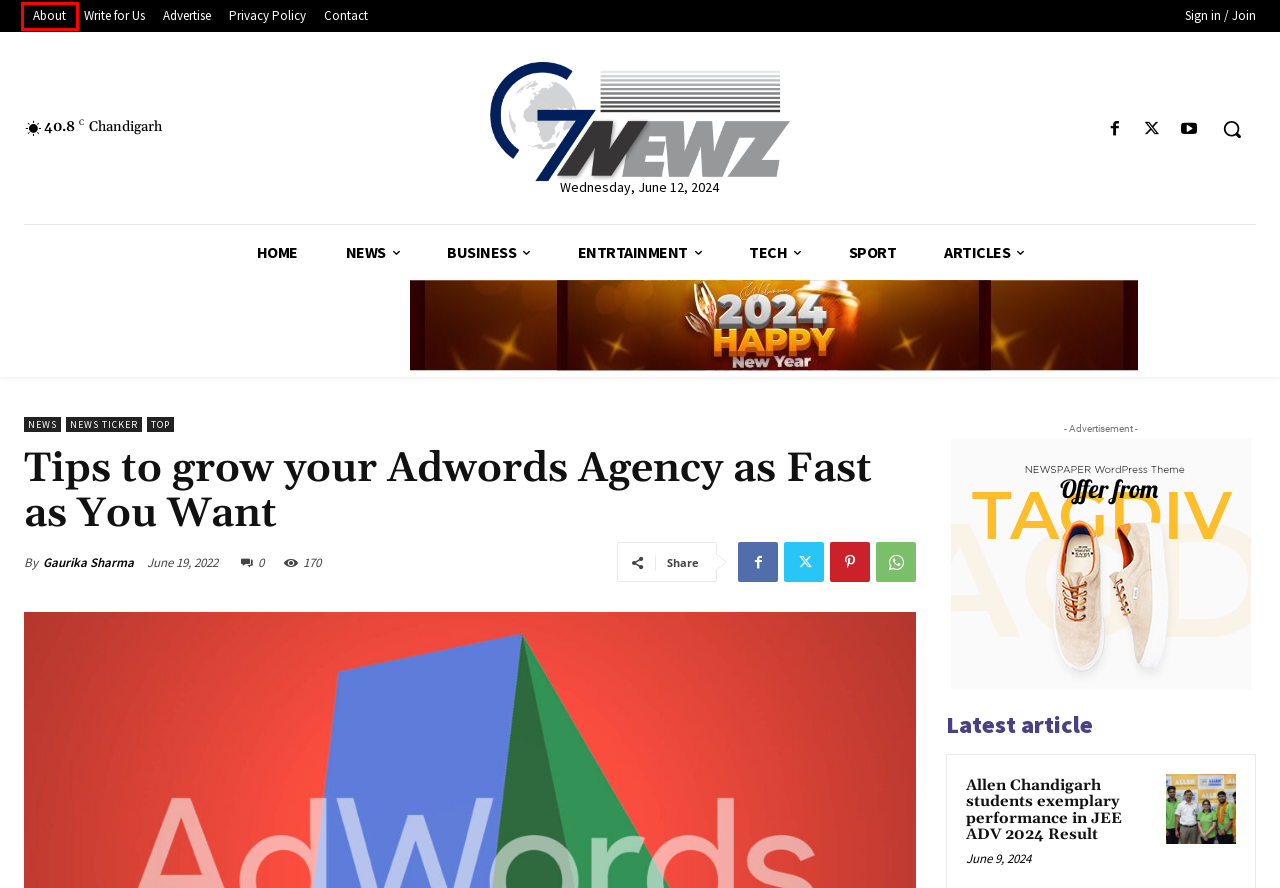Analyze the given webpage screenshot and identify the UI element within the red bounding box. Select the webpage description that best matches what you expect the new webpage to look like after clicking the element. Here are the candidates:
A. Arts Archives - G7 Newz
B. About Us - G7 Newz
C. Contact - G7 Newz
D. News Archives - G7 Newz
E. Sport Archives - G7 Newz
F. Culture Archives - G7 Newz
G. Privacy Policy - G7 Newz
H. News Ticker Archives - G7 Newz

B